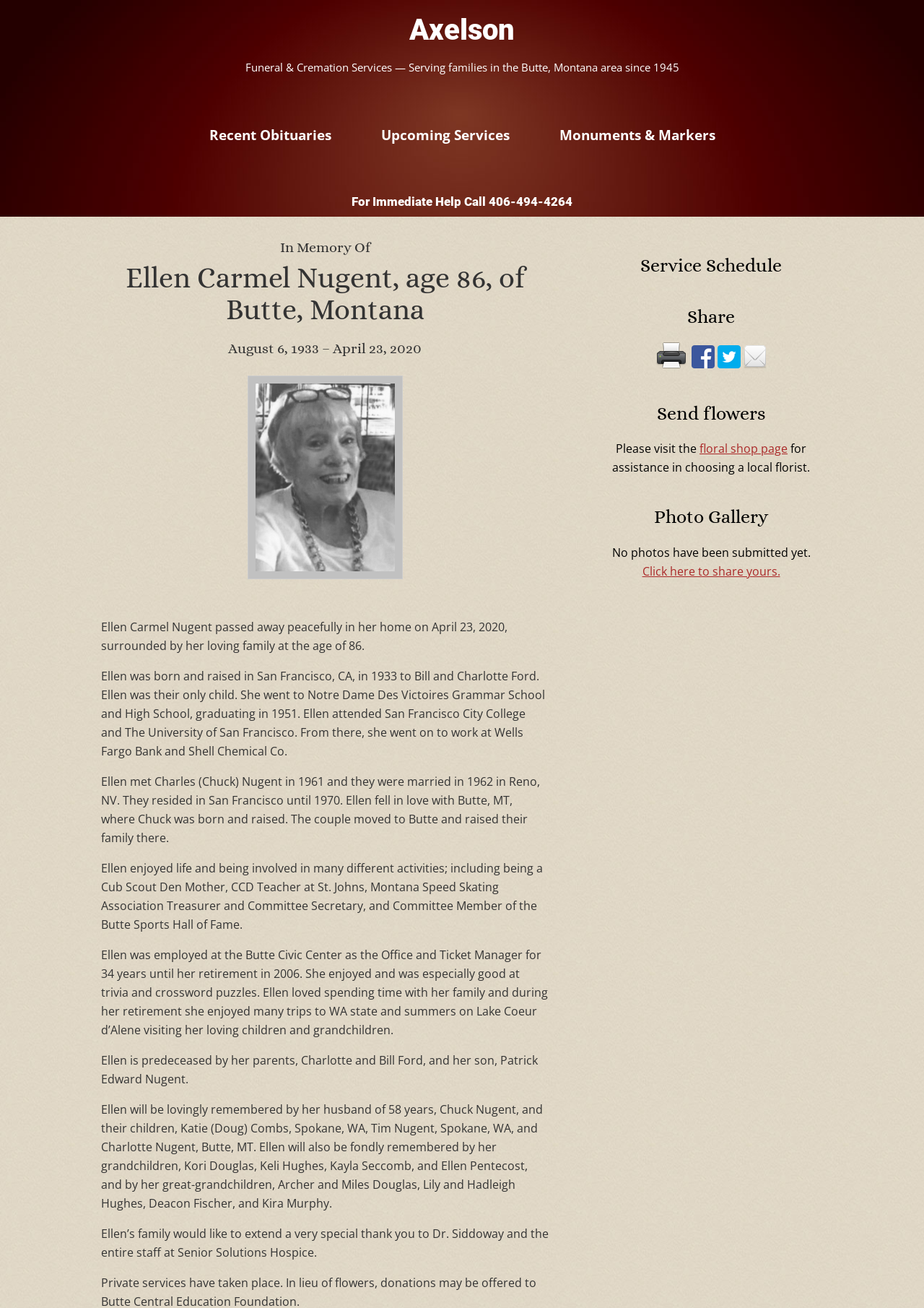Provide your answer to the question using just one word or phrase: How many years was Ellen married to Chuck Nugent?

58 years